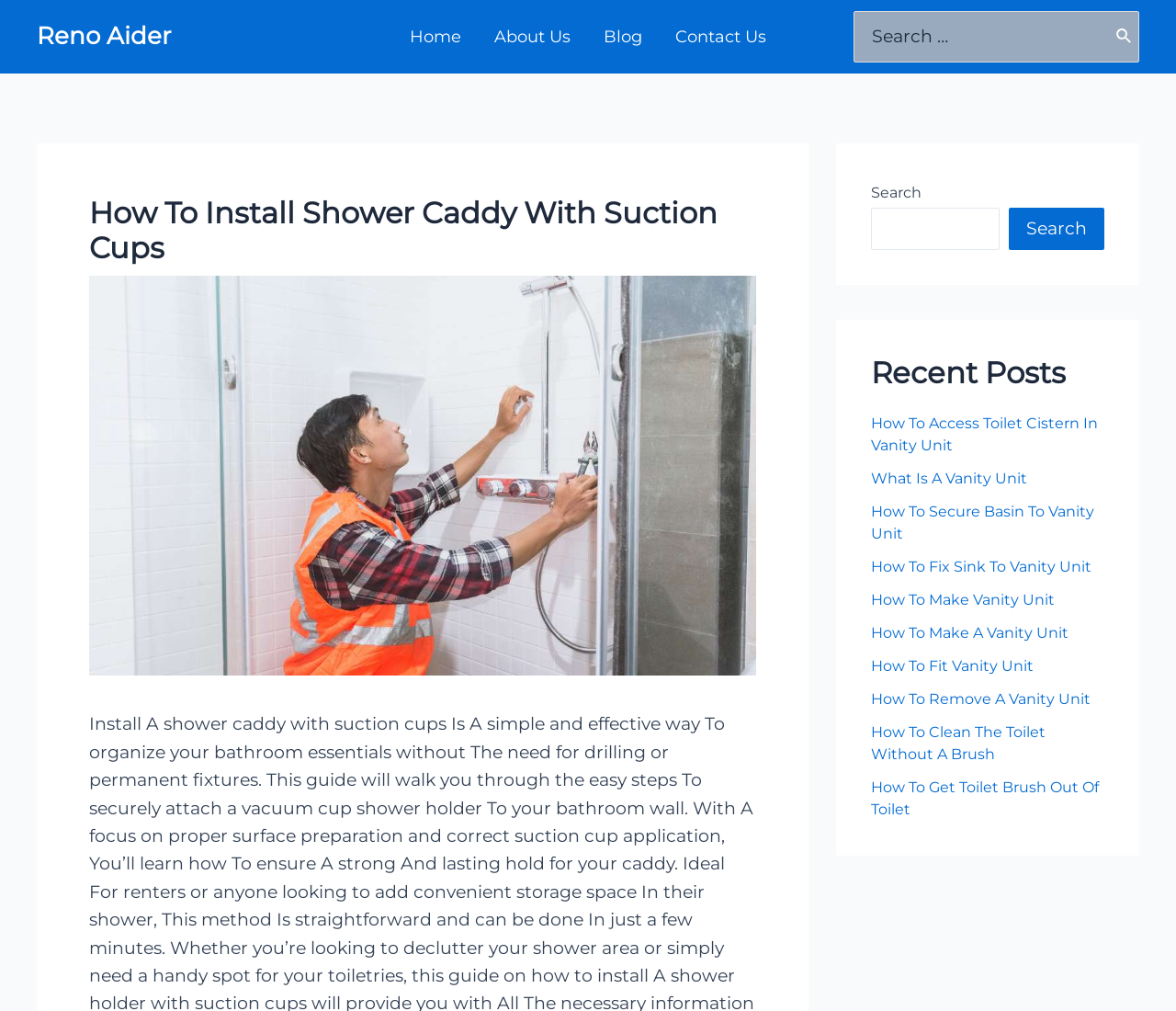Please identify the webpage's heading and generate its text content.

How To Install Shower Caddy With Suction Cups